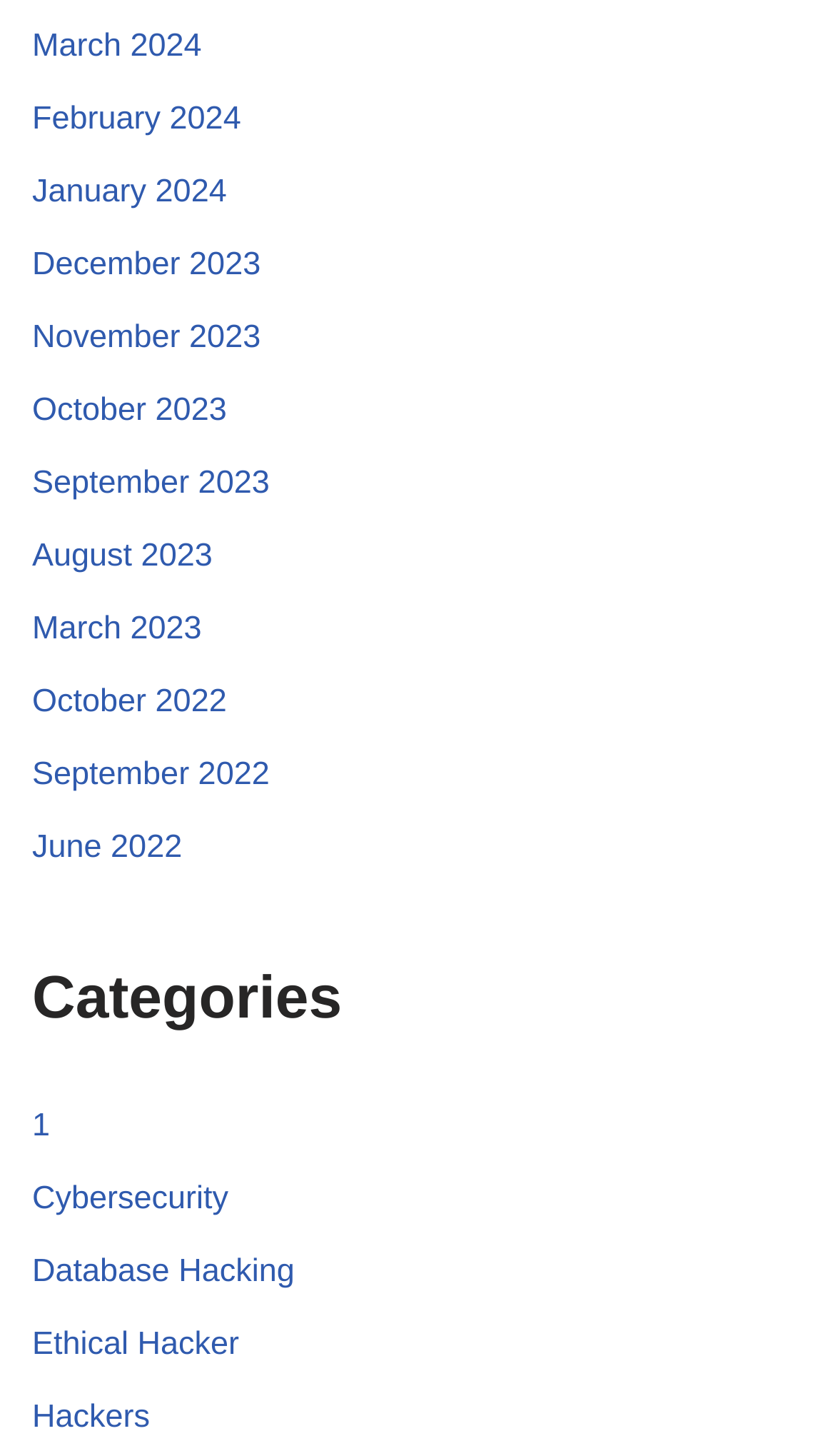What is the first subcategory under 'Categories'?
Using the image, elaborate on the answer with as much detail as possible.

Under the 'Categories' heading, I found a link with the text '1', which suggests that it is the first subcategory.